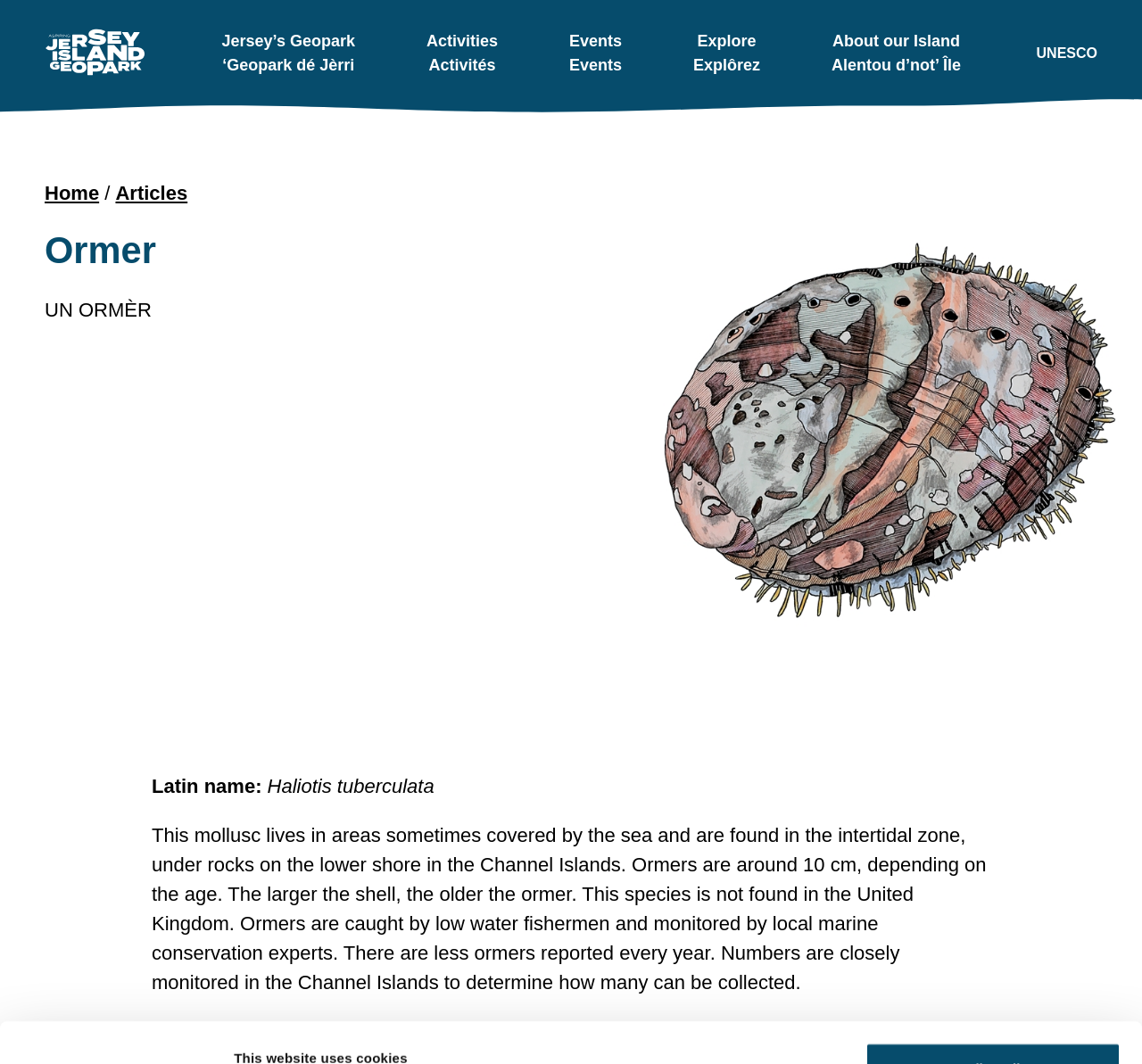What is the relationship between Ormer size and age?
Refer to the image and provide a one-word or short phrase answer.

Larger shell, older Ormer